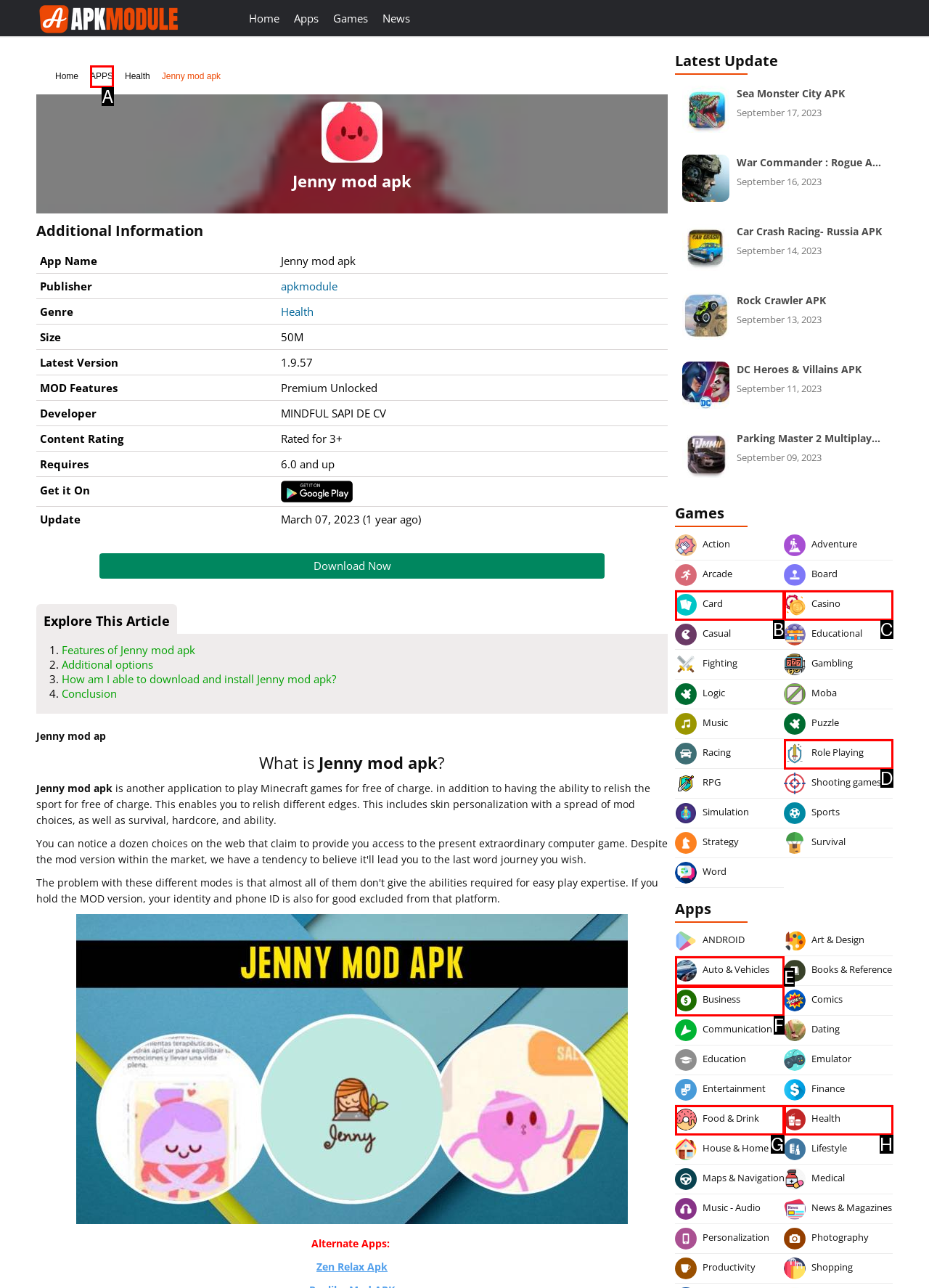Find the option that fits the given description: Role Playing
Answer with the letter representing the correct choice directly.

D